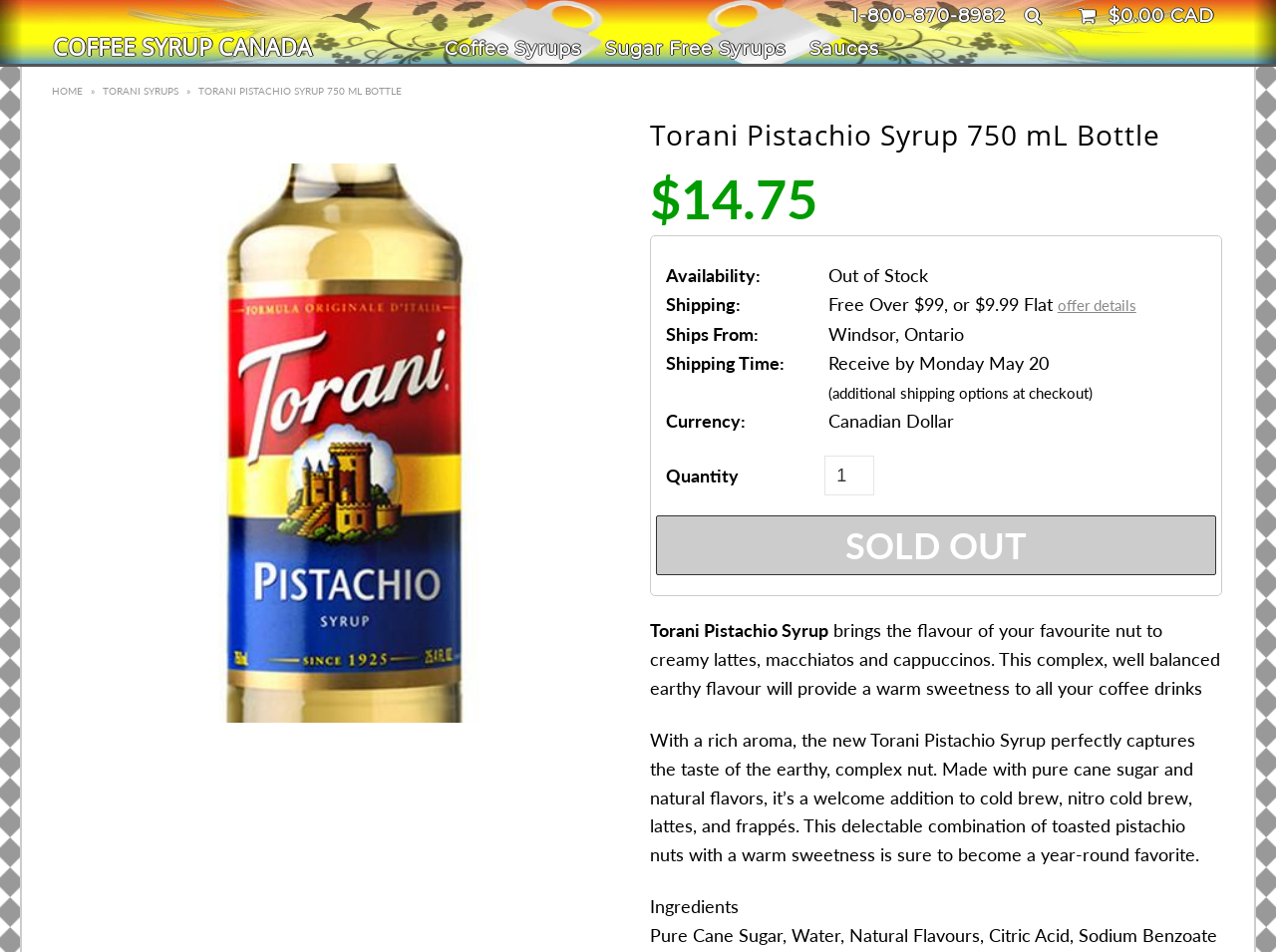What is the shipping time for this product?
Please give a detailed and elaborate answer to the question based on the image.

The shipping time for this product can be found in the product details section, where it is listed as 'Receive by Monday May 20'.